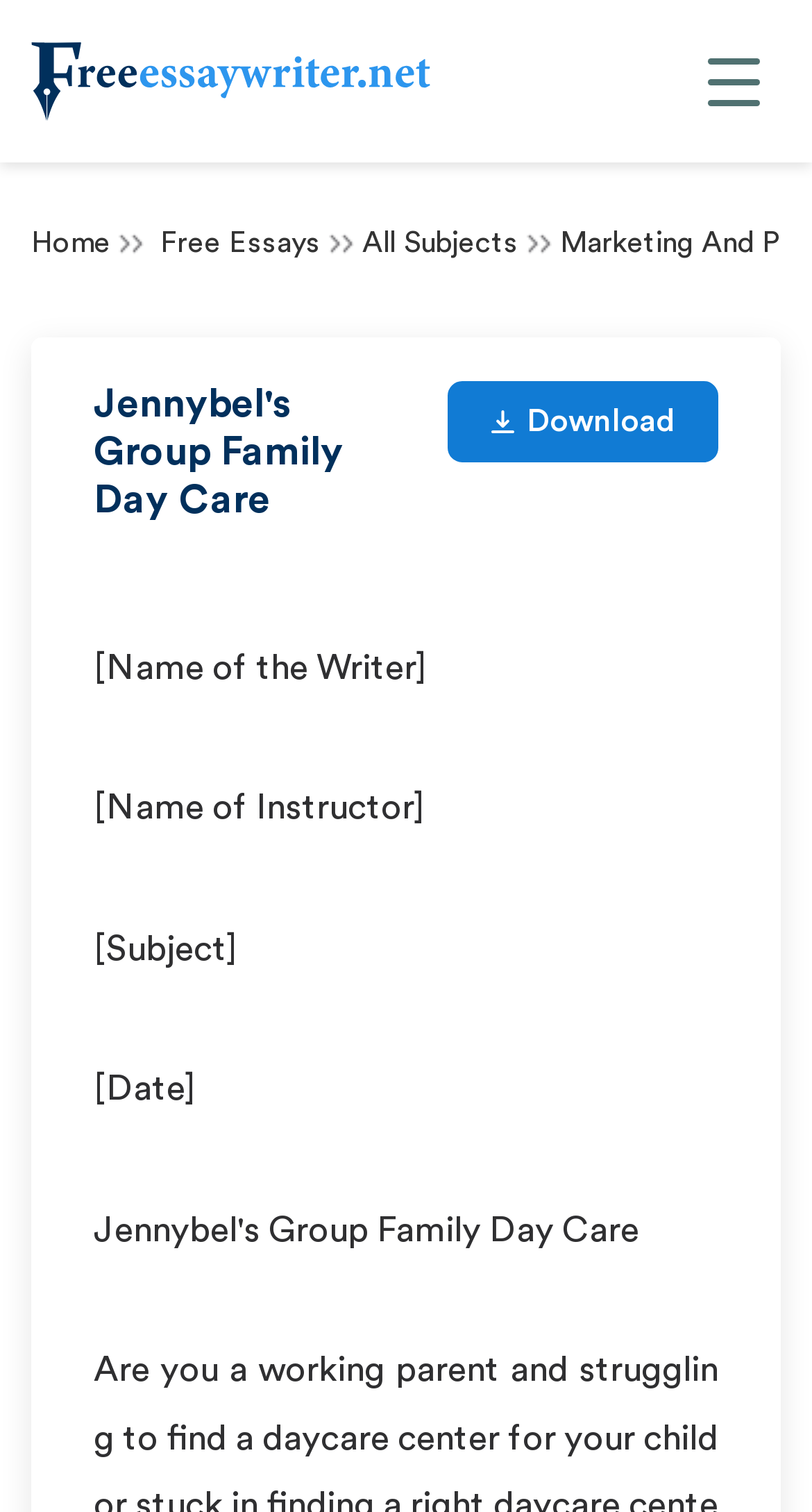What is the topic of the essay?
Use the image to give a comprehensive and detailed response to the question.

I found the answer by reading the main heading on the webpage, which is 'Jennybel's Group Family Day Care'.